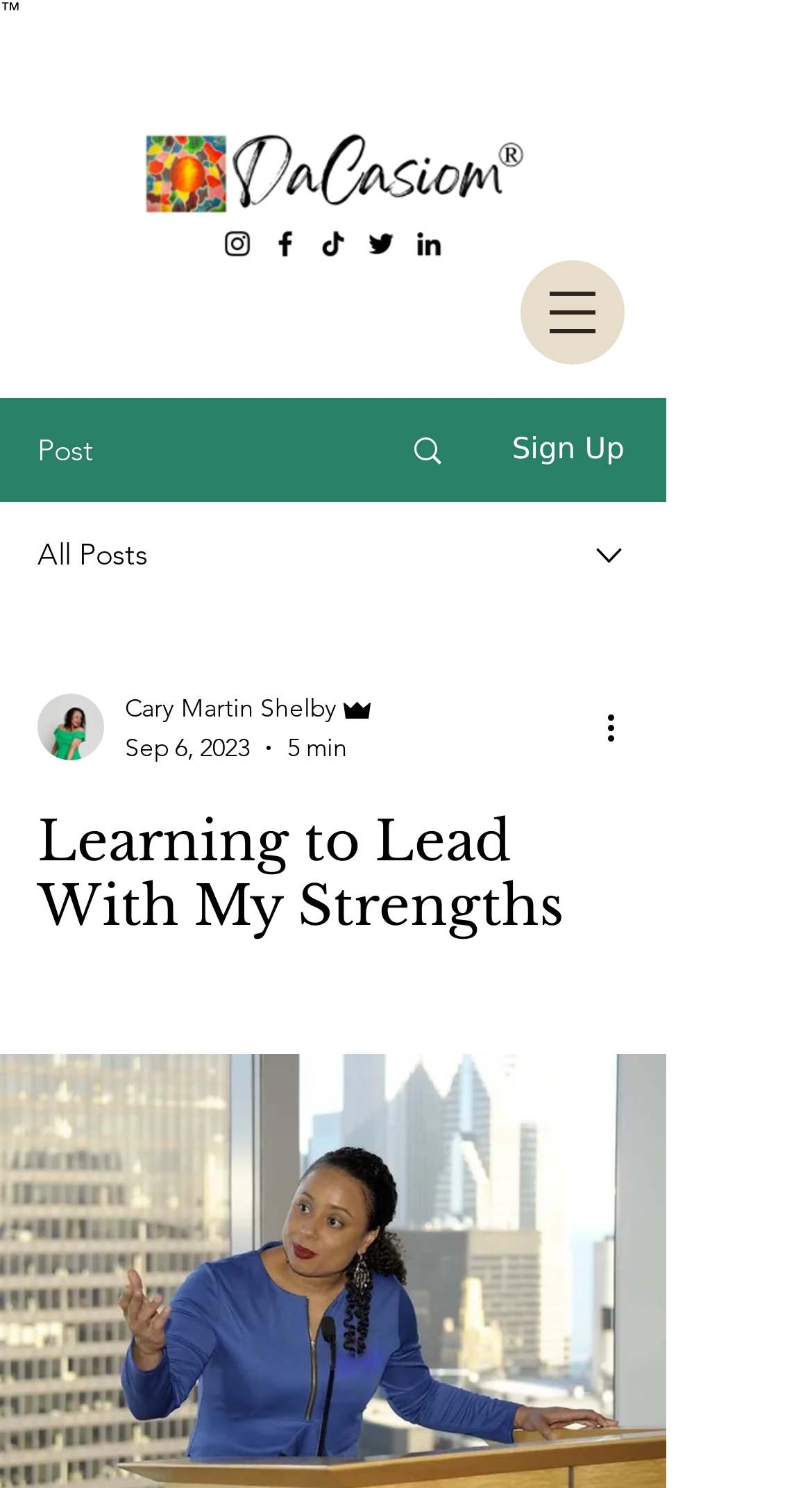Find the bounding box coordinates for the UI element whose description is: "aria-label="More actions"". The coordinates should be four float numbers between 0 and 1, in the format [left, top, right, bottom].

[0.738, 0.472, 0.8, 0.505]